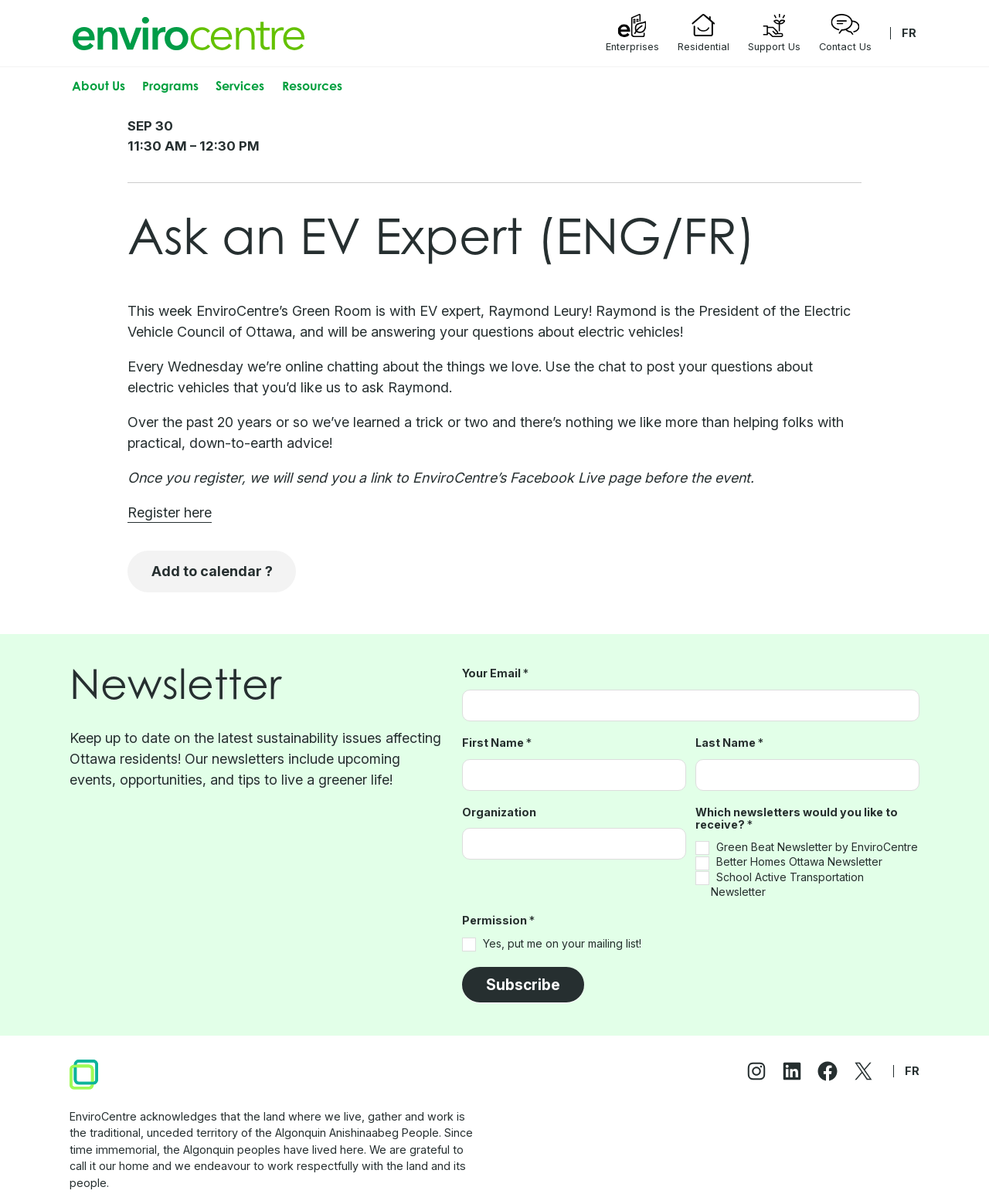Please give a succinct answer using a single word or phrase:
What is the purpose of the chat?

To post questions about electric vehicles